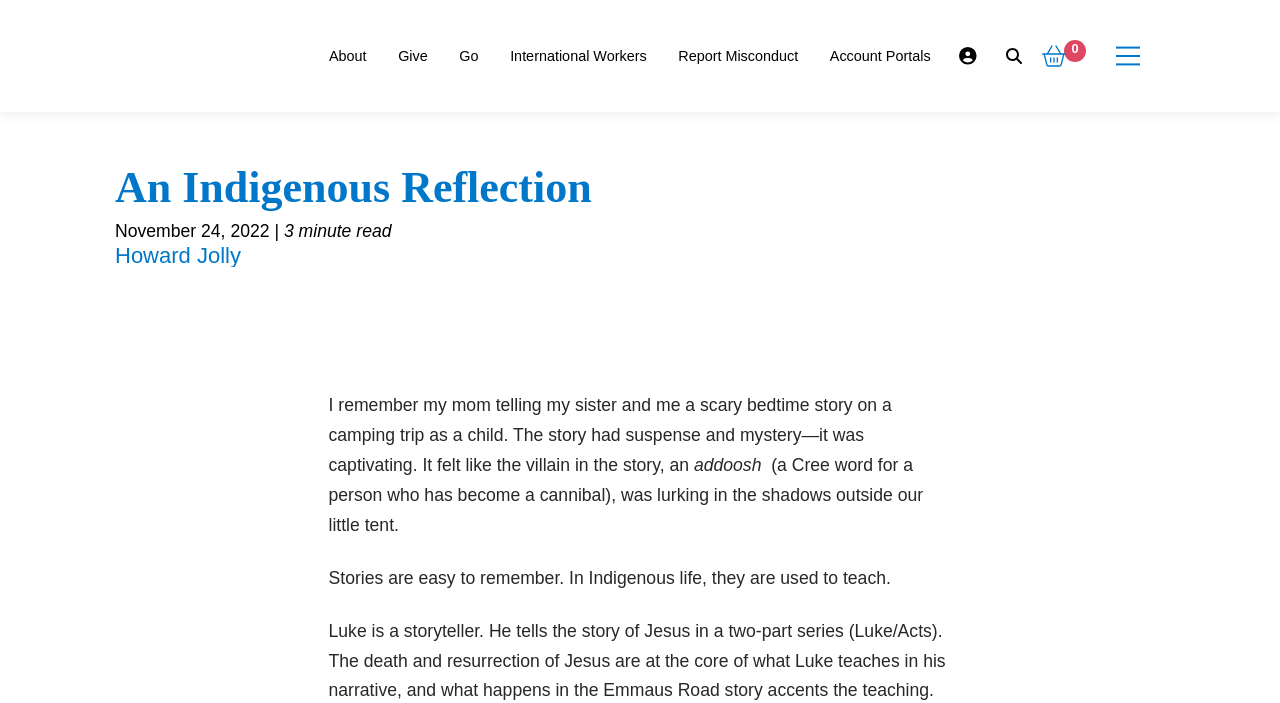Provide a thorough summary of the webpage.

The webpage is titled "An Indigenous Reflection - The Alliance Canada". At the top, there is a navigation menu with six links: "About", "Give", "Go", "International Workers", "Report Misconduct", and "Account Portals", aligned horizontally from left to right. 

To the right of the navigation menu, there are three buttons: a modal toggle button, an off-canvas toggle button, and another off-canvas toggle button. The first off-canvas toggle button has a small text "0" next to it.

Below the navigation menu, there is a heading "An Indigenous Reflection" that spans almost the entire width of the page. Underneath the heading, there is a text "November 24, 2022 | minute read" and an author's name "Howard Jolly" on the left side. 

The webpage also has a personal anecdote about a scary bedtime story told by the author's mom on a camping trip, which sets the tone for the rest of the content.